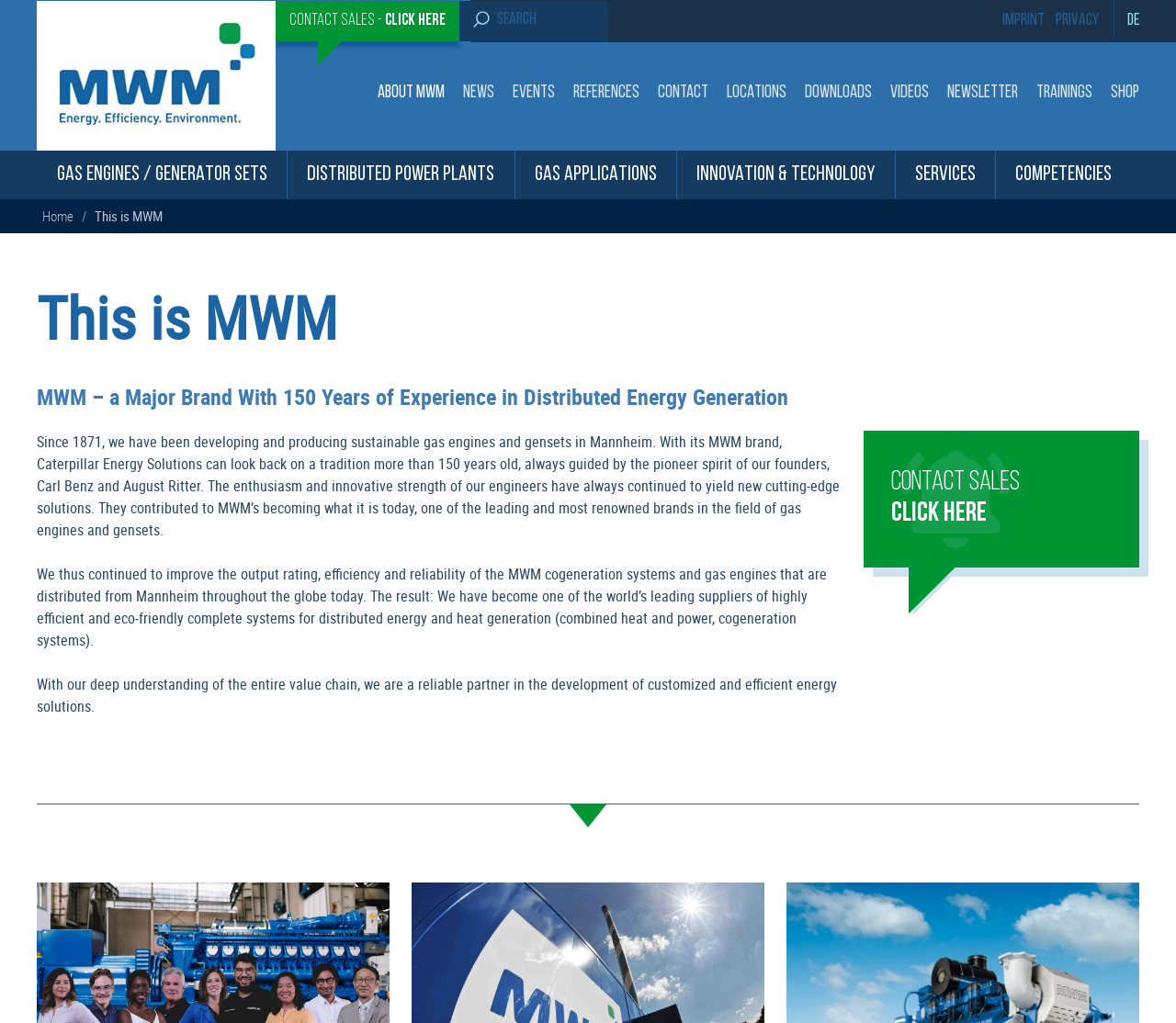Extract the primary headline from the webpage and present its text.

This is MWM